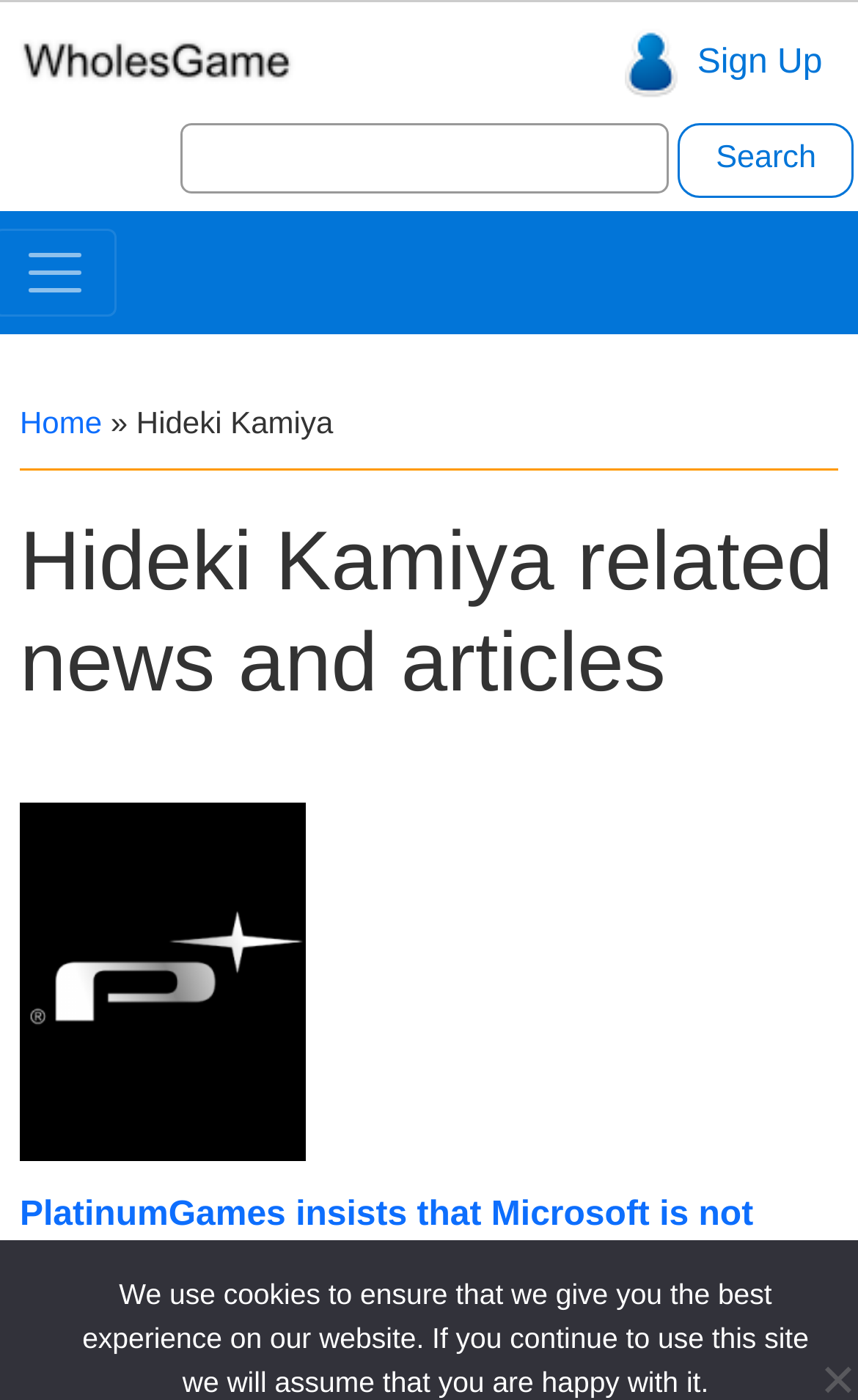Respond to the question below with a single word or phrase:
What is the name of the person related to the news and articles?

Hideki Kamiya